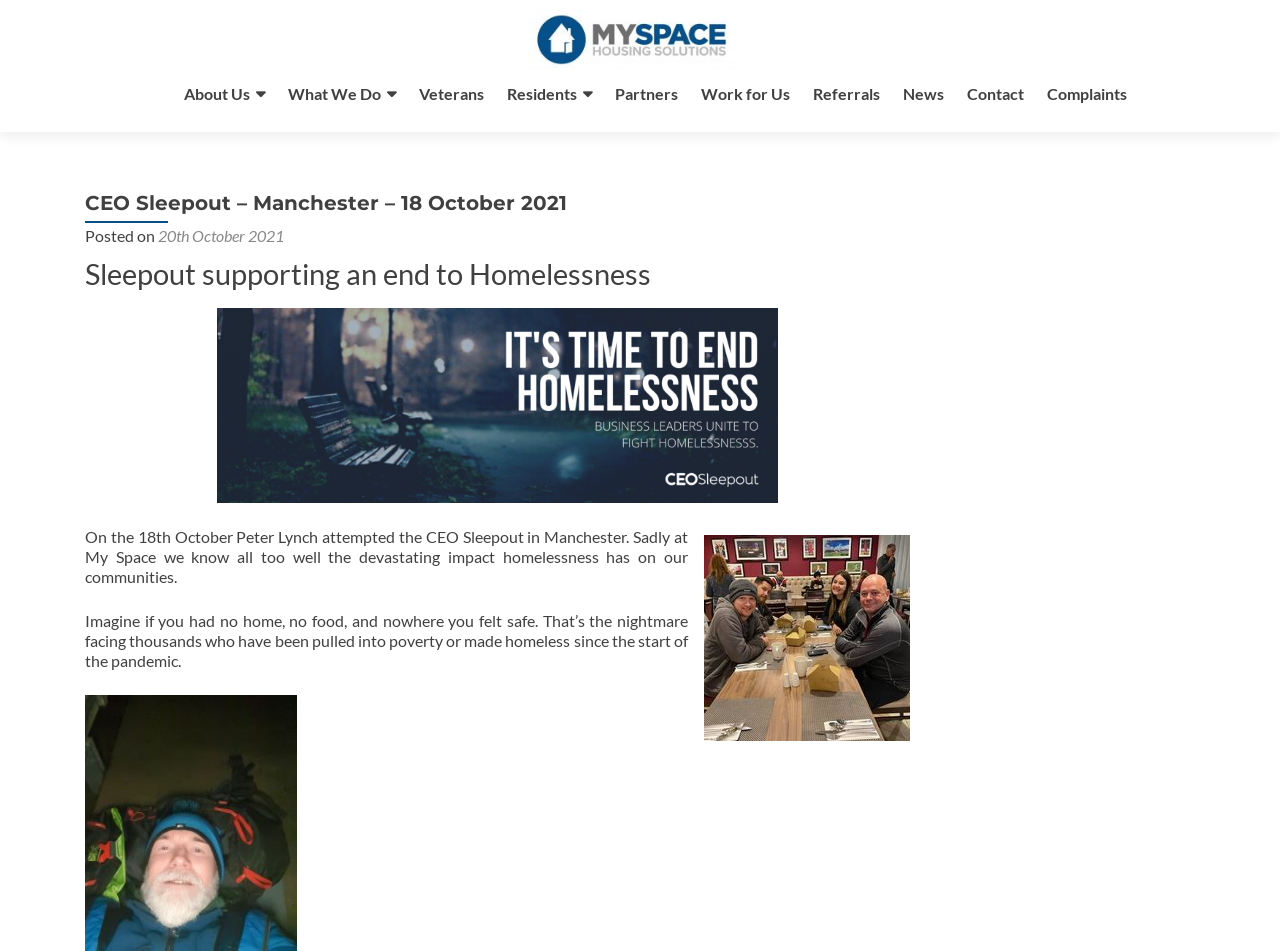What is the organization behind this event?
From the screenshot, provide a brief answer in one word or phrase.

My Space Housing